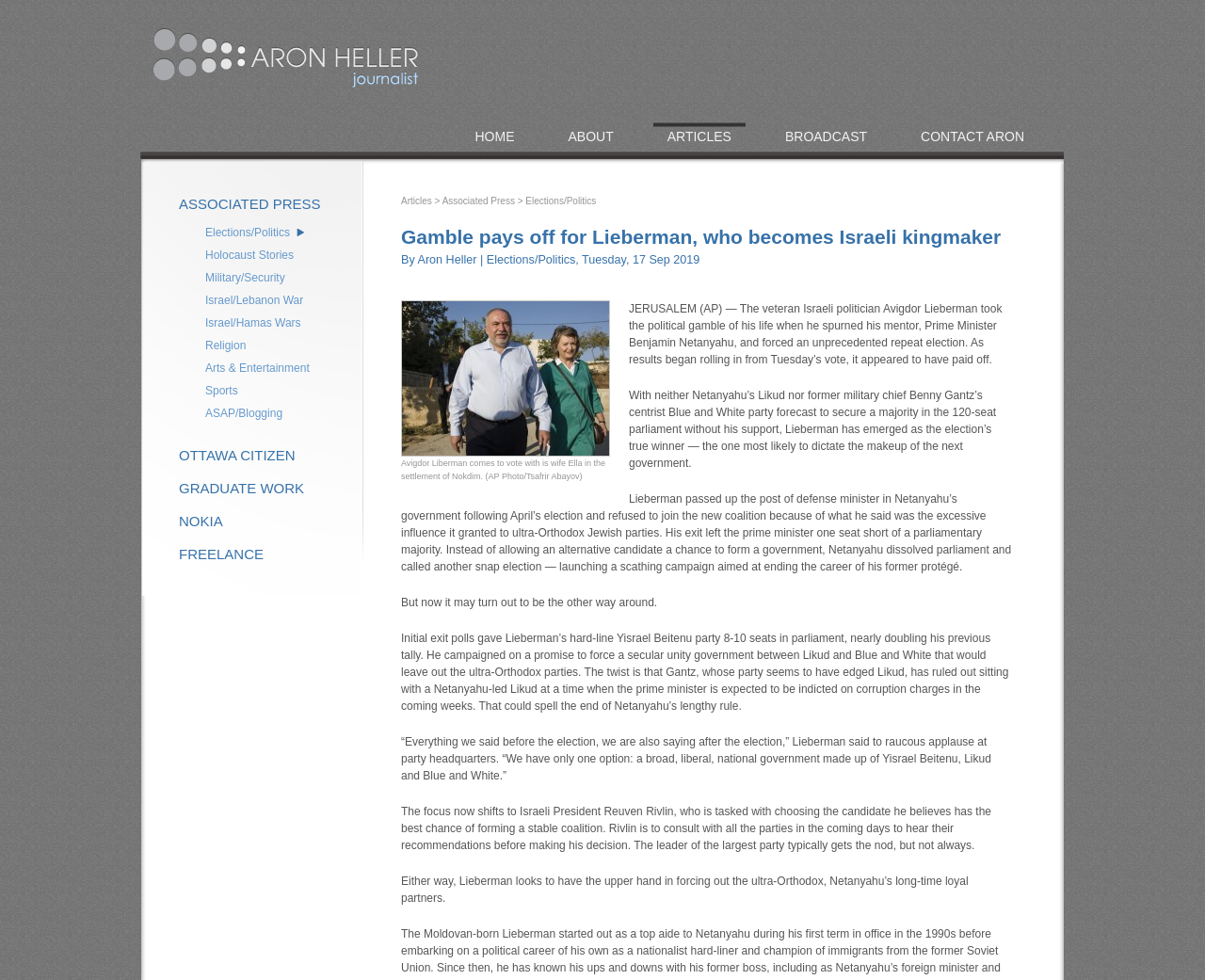Identify the bounding box of the HTML element described as: "Arts & Entertainment".

[0.17, 0.37, 0.269, 0.381]